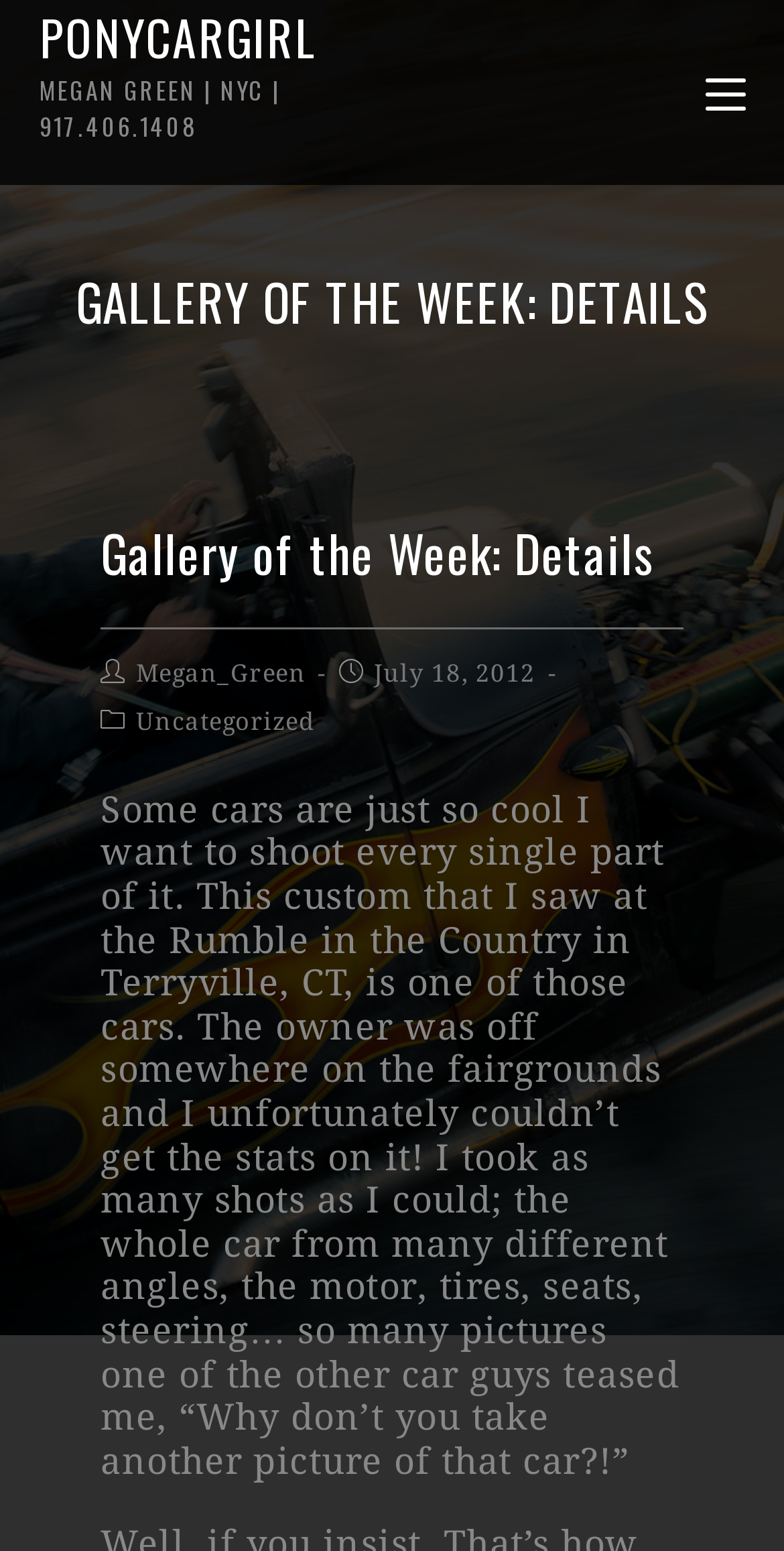What is the car part shown in the text?
Use the image to give a comprehensive and detailed response to the question.

The car parts mentioned in the text are 'motor, tires, seats, steering', which are mentioned as the parts of the car that the photographer took pictures of.